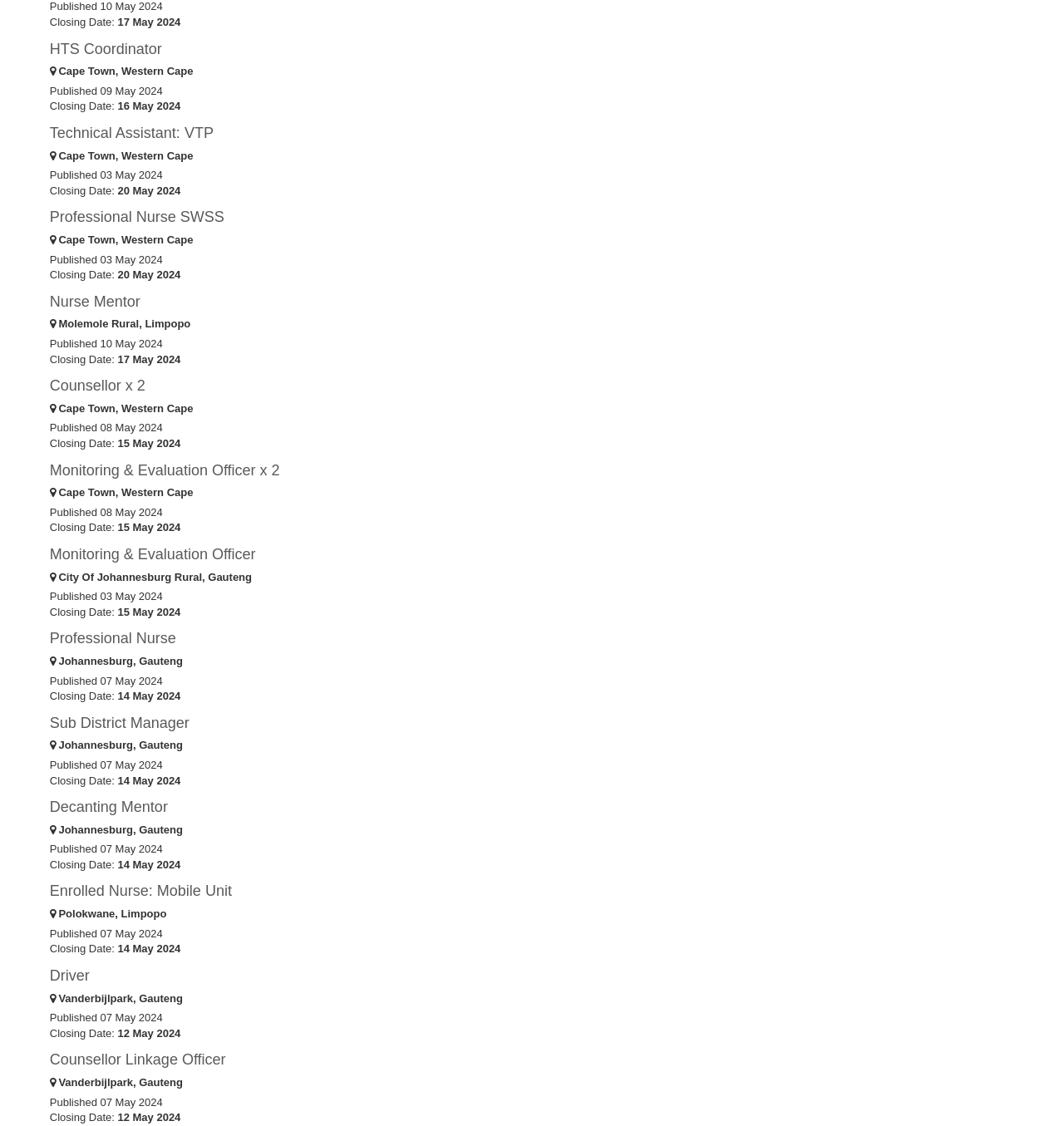Identify the bounding box coordinates of the clickable region necessary to fulfill the following instruction: "Check Professional Nurse SWSS job description". The bounding box coordinates should be four float numbers between 0 and 1, i.e., [left, top, right, bottom].

[0.047, 0.186, 0.211, 0.2]